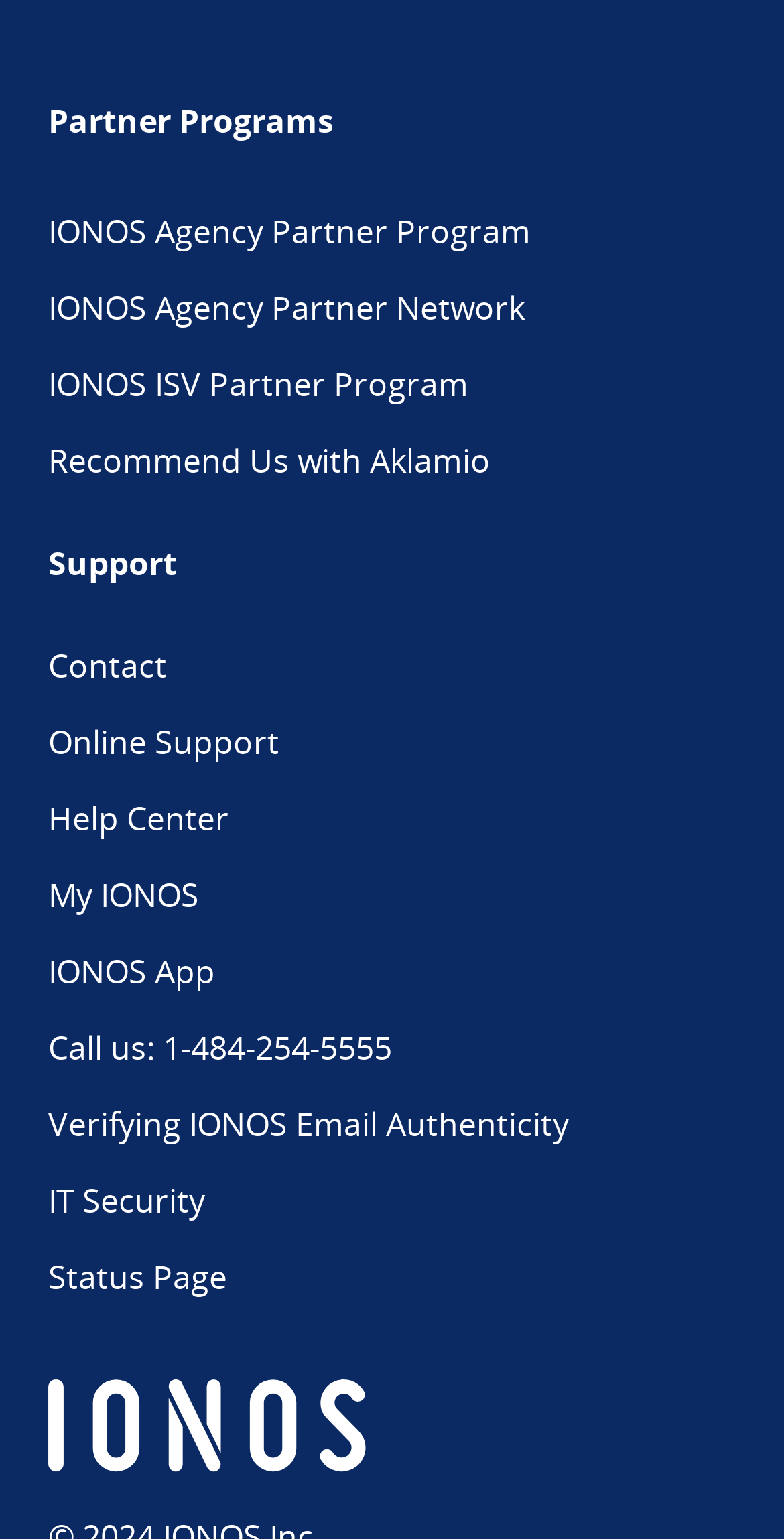Determine the bounding box coordinates of the clickable element to achieve the following action: 'Visit the Help Center'. Provide the coordinates as four float values between 0 and 1, formatted as [left, top, right, bottom].

[0.062, 0.518, 0.292, 0.546]